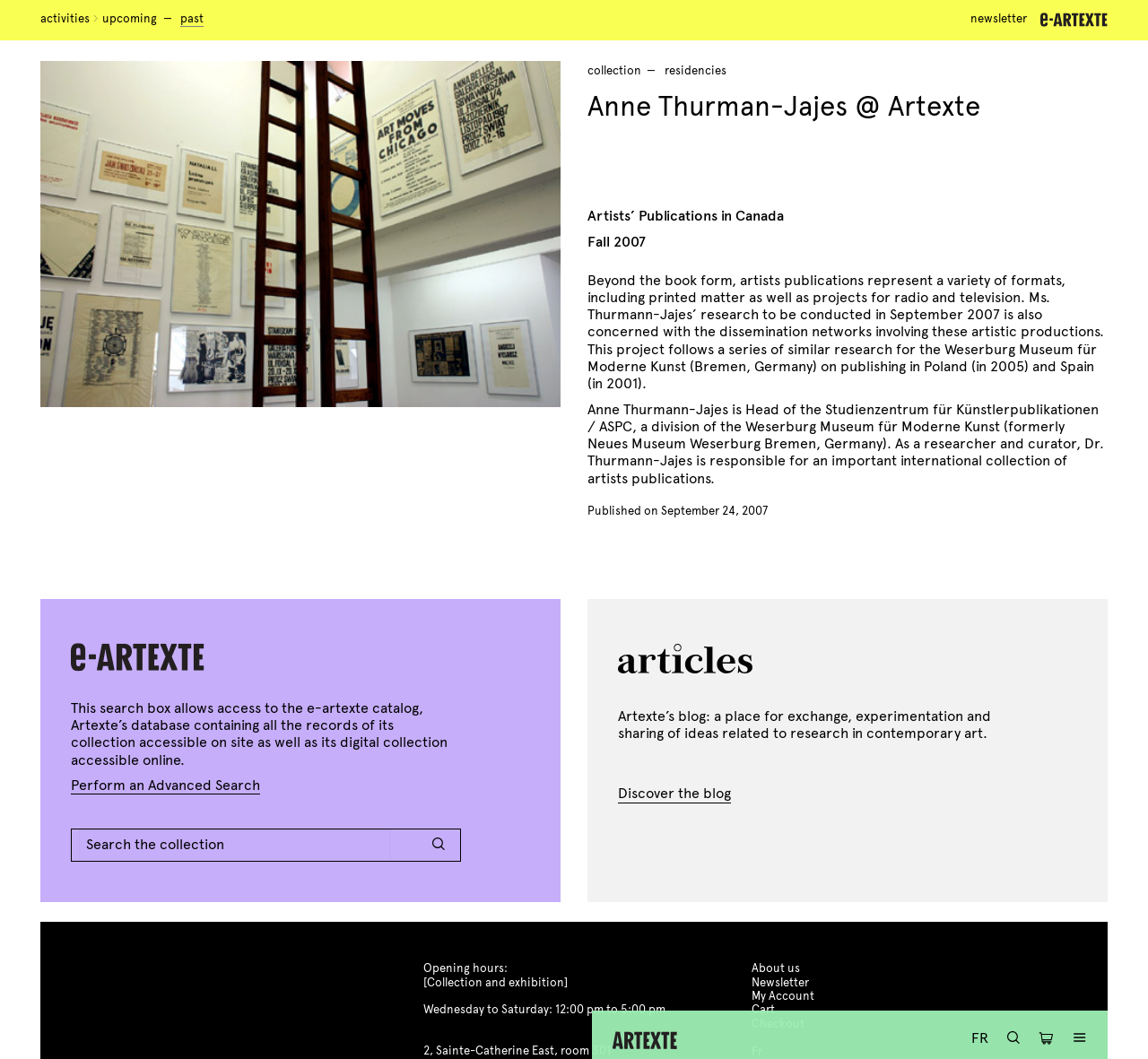Identify and provide the text content of the webpage's primary headline.

Anne Thurman-Jajes @ Artexte